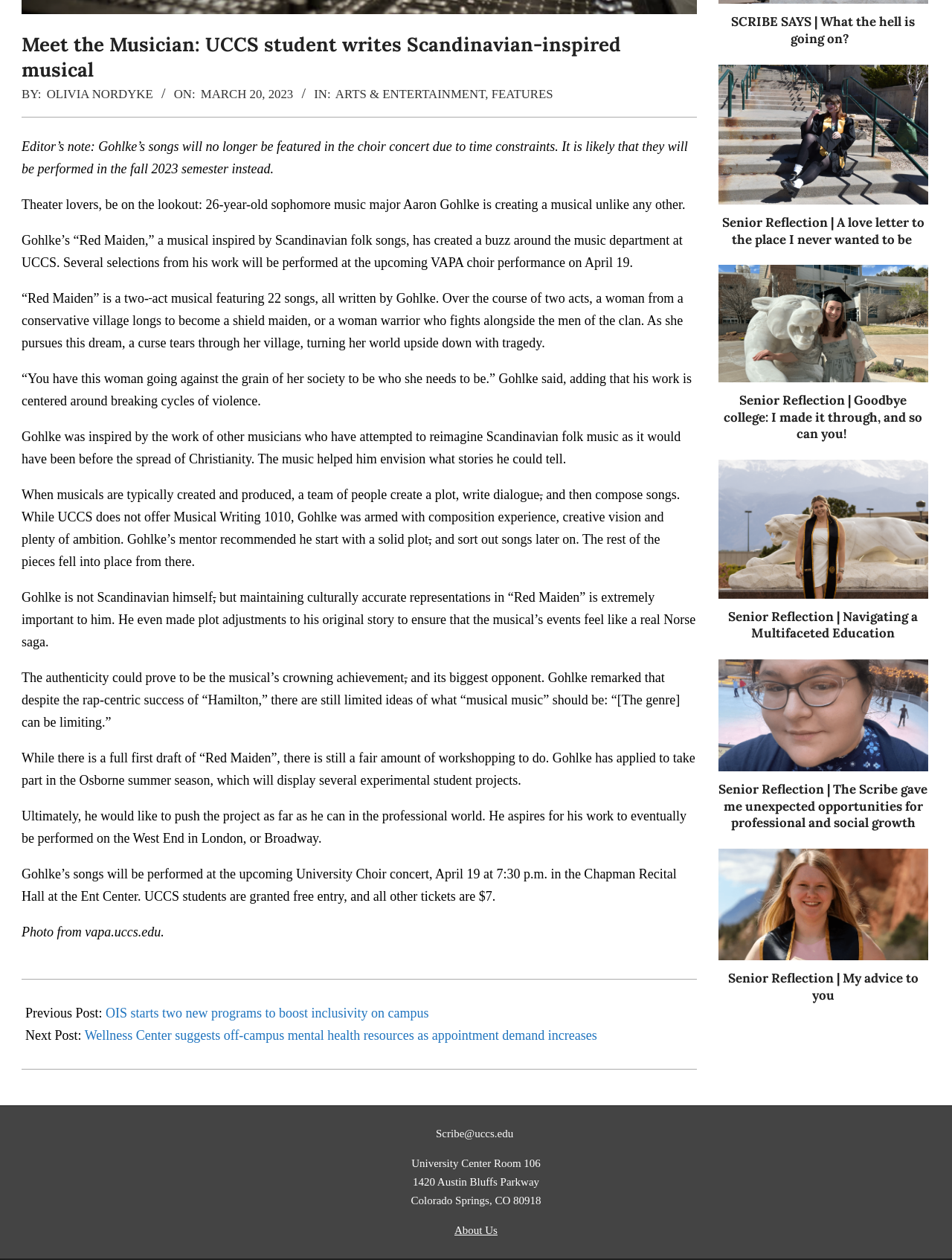Based on the element description Arts & Entertainment, identify the bounding box of the UI element in the given webpage screenshot. The coordinates should be in the format (top-left x, top-left y, bottom-right x, bottom-right y) and must be between 0 and 1.

[0.352, 0.069, 0.51, 0.08]